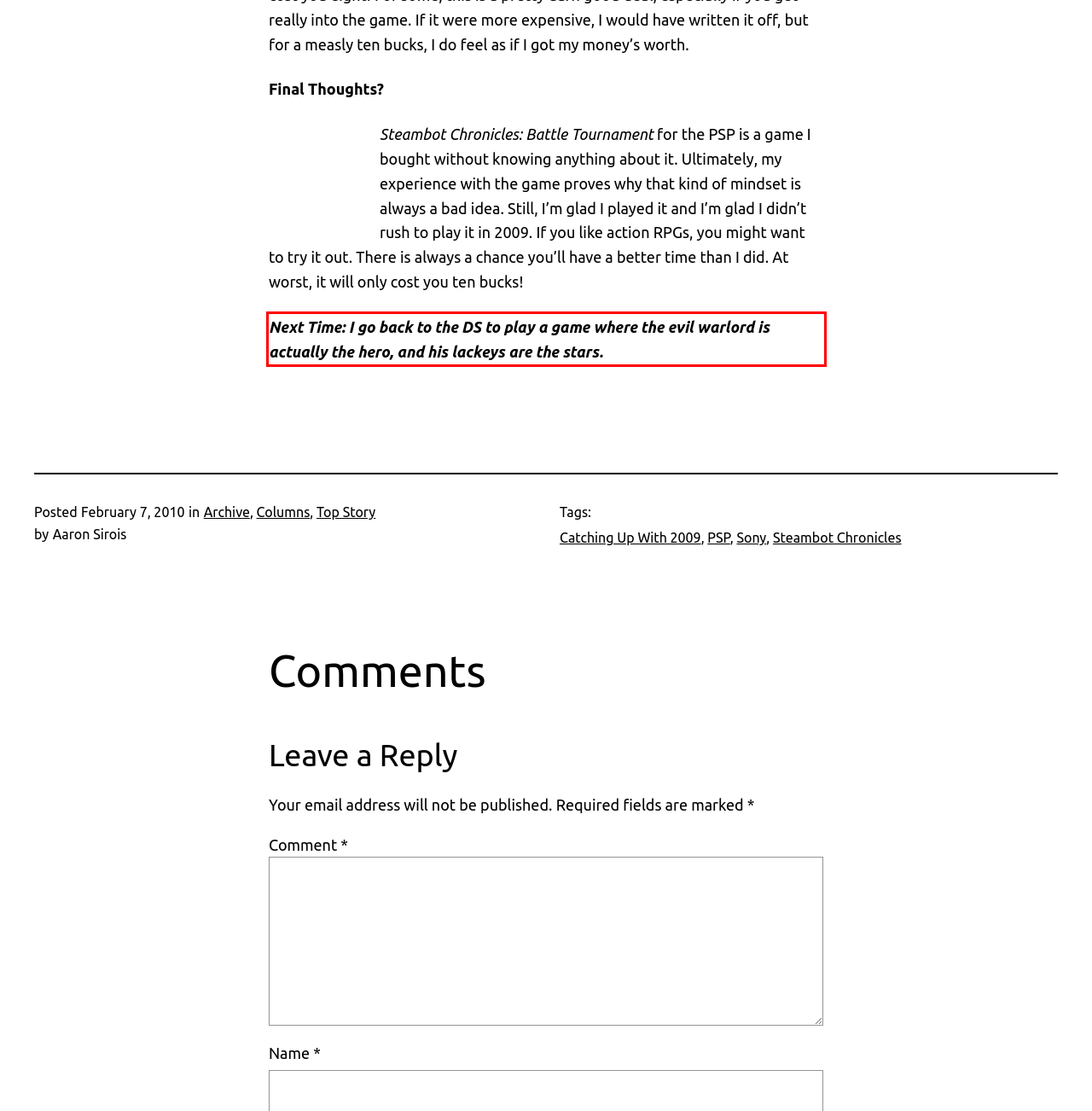View the screenshot of the webpage and identify the UI element surrounded by a red bounding box. Extract the text contained within this red bounding box.

Next Time: I go back to the DS to play a game where the evil warlord is actually the hero, and his lackeys are the stars.